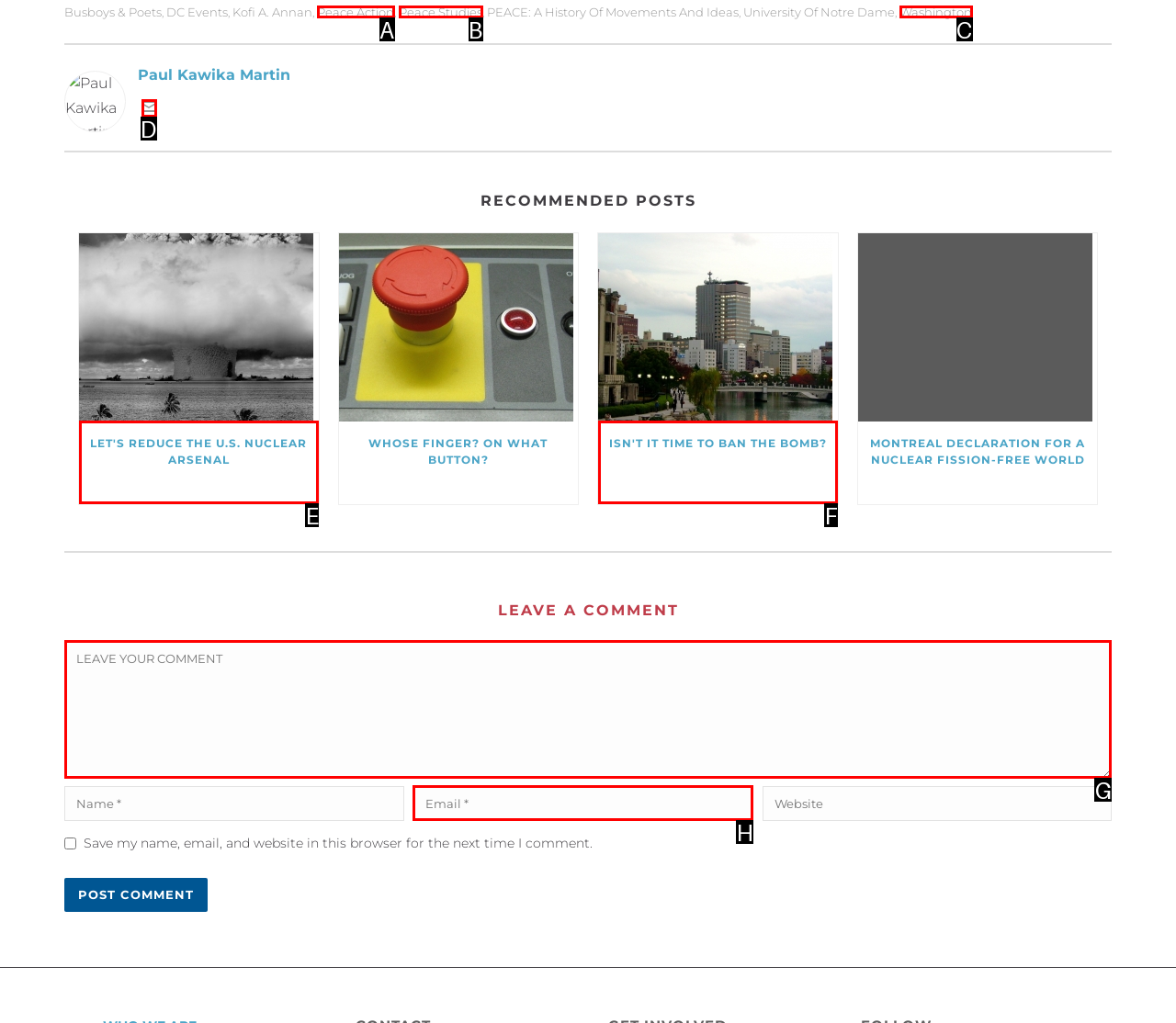Identify the correct UI element to click to follow this instruction: Leave a comment on the article
Respond with the letter of the appropriate choice from the displayed options.

G